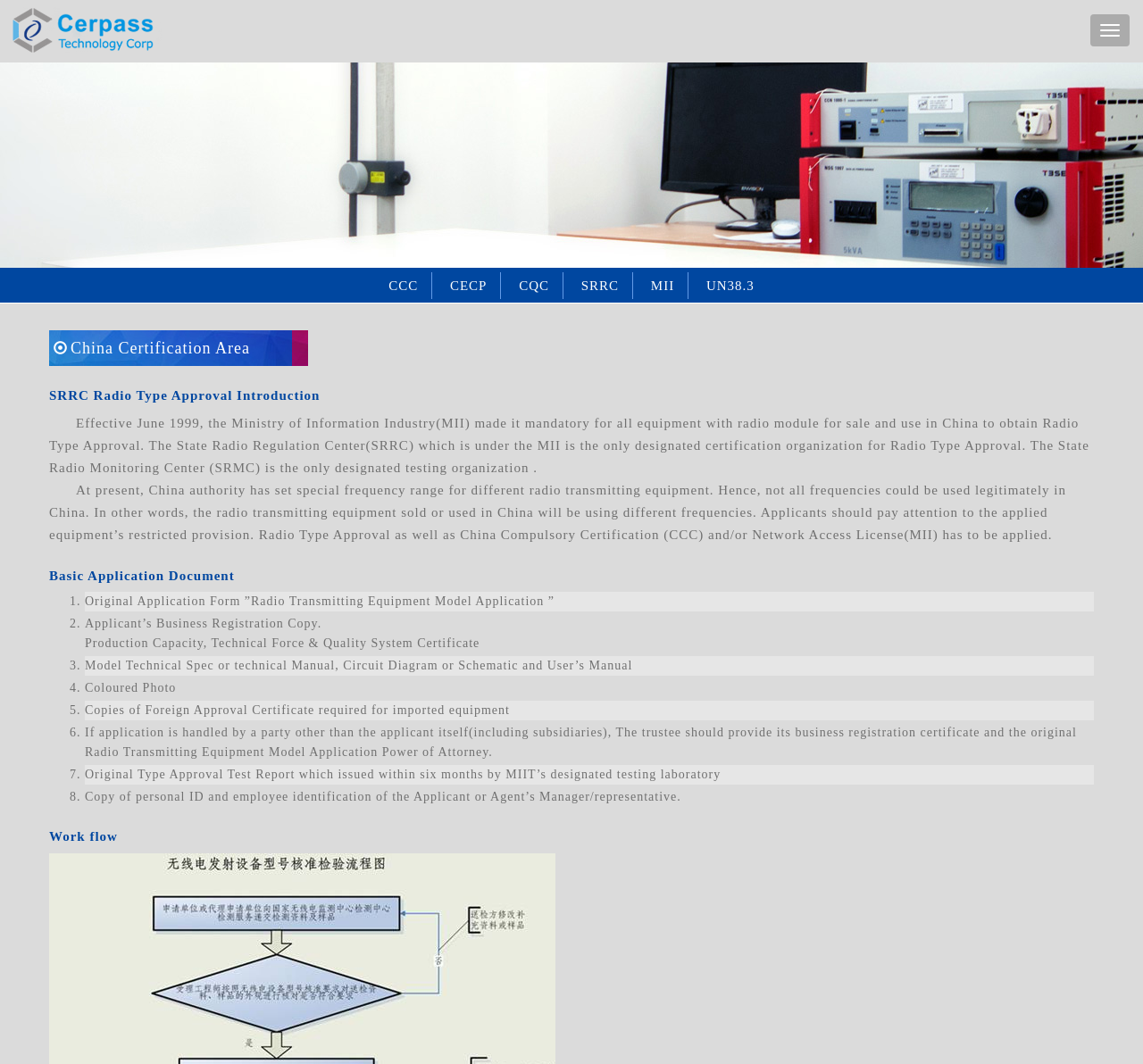Specify the bounding box coordinates of the element's area that should be clicked to execute the given instruction: "Click the button at the top-right corner". The coordinates should be four float numbers between 0 and 1, i.e., [left, top, right, bottom].

[0.954, 0.013, 0.988, 0.044]